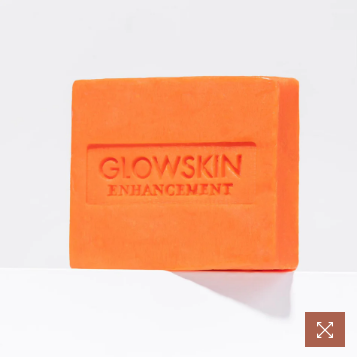Create a detailed narrative that captures the essence of the image.

The image showcases a vibrant orange bar of soap, prominently embossed with the words "GLOWSKIN ENHANCEMENT." This eye-catching product is part of the Ultra Complexion Bar line, designed to enhance skin radiance and improve overall complexion. The soap's bright color suggests its natural ingredient formulation, which is aimed at addressing issues such as age spots, hyperpigmentation, and other skin imperfections. Positioned against a minimalist background, the soap stands out, inviting customers to explore its benefits for achieving healthier and glowing skin.